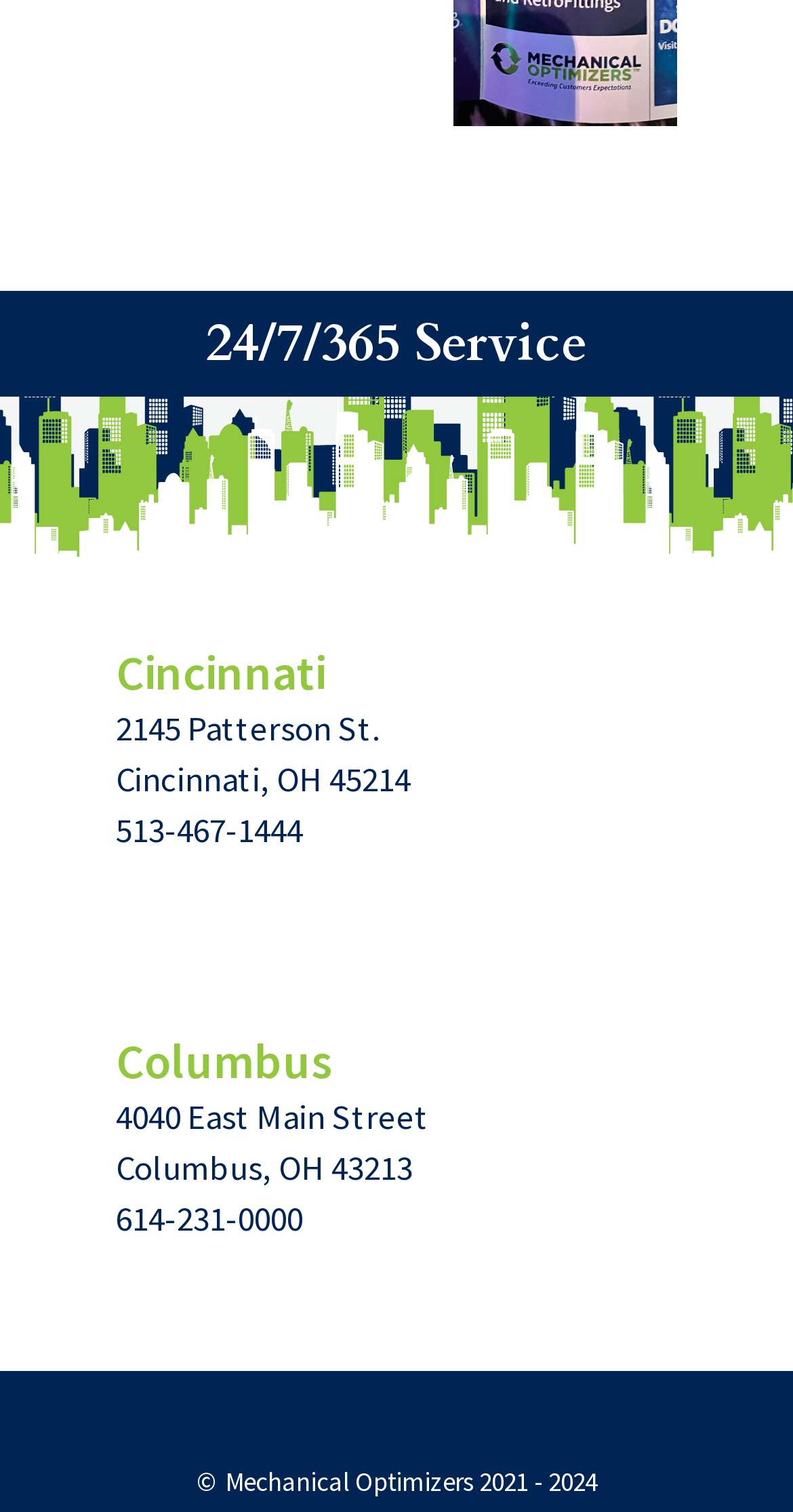Refer to the image and answer the question with as much detail as possible: How many phone numbers are listed?

I counted the number of link elements that have a format that resembles a phone number, which are '513-467-1444' and '614-231-0000', so there are 2 phone numbers listed.